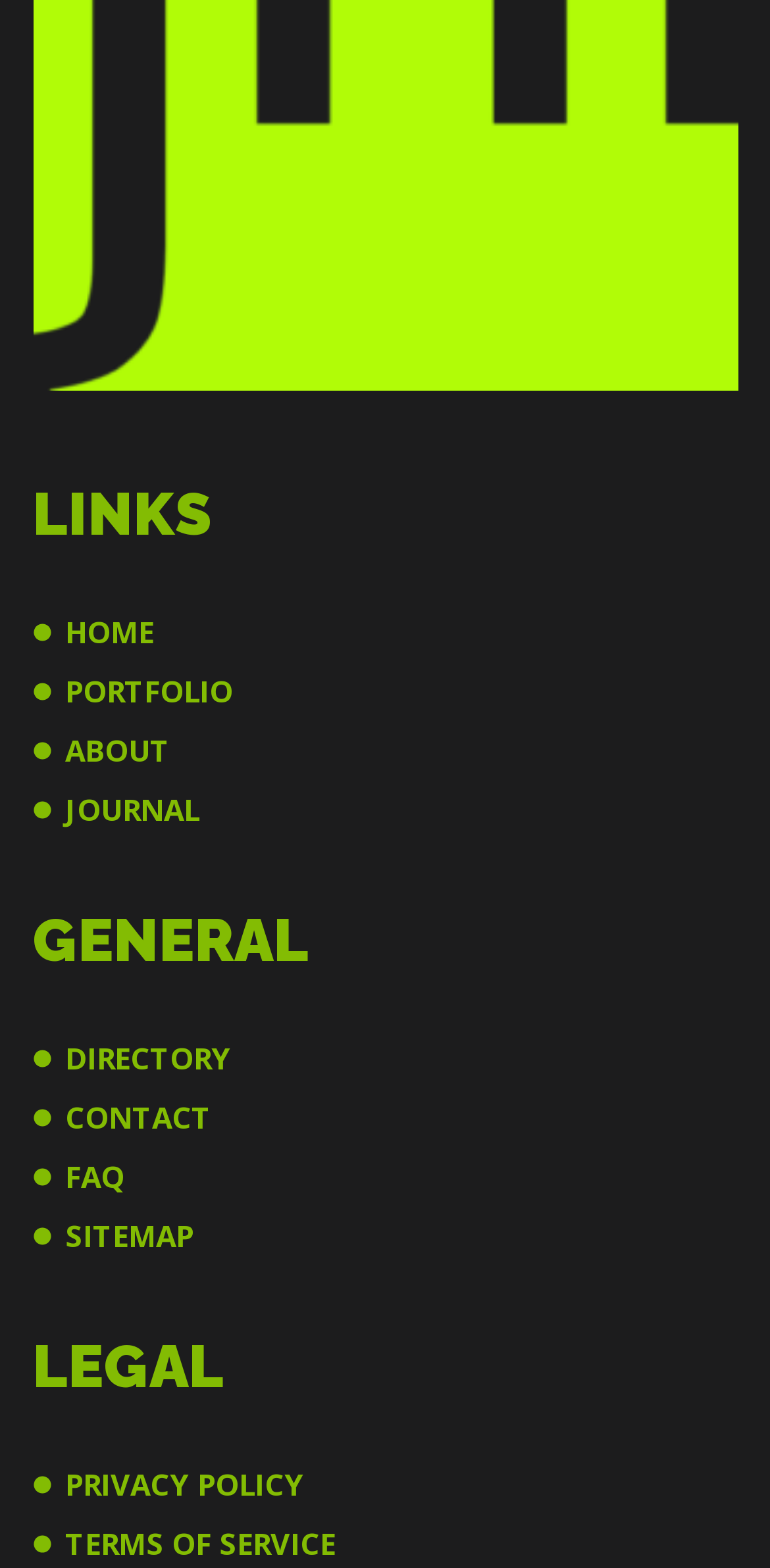Provide the bounding box coordinates for the area that should be clicked to complete the instruction: "go to home page".

[0.085, 0.39, 0.2, 0.415]